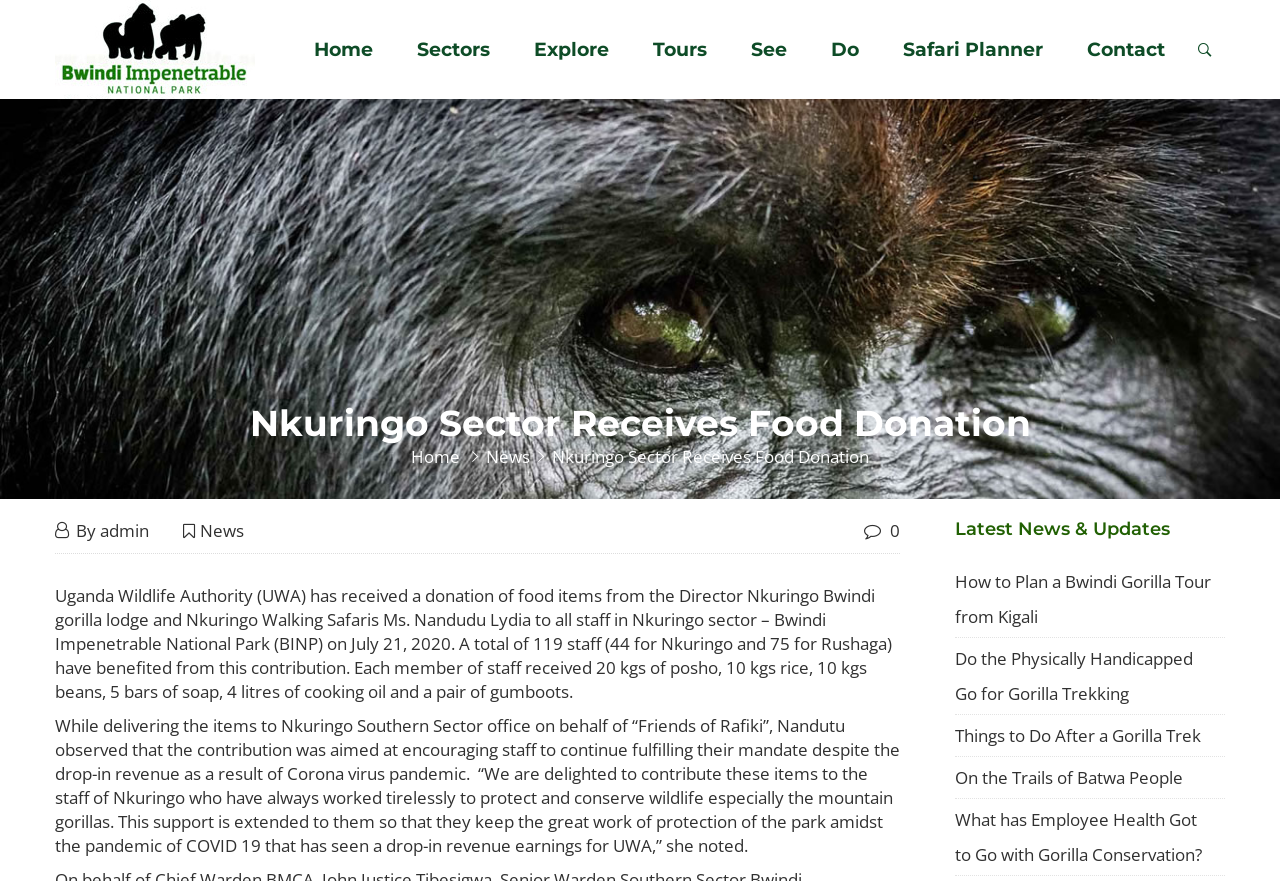Answer the question with a brief word or phrase:
What is the title of the latest news section?

Latest News & Updates